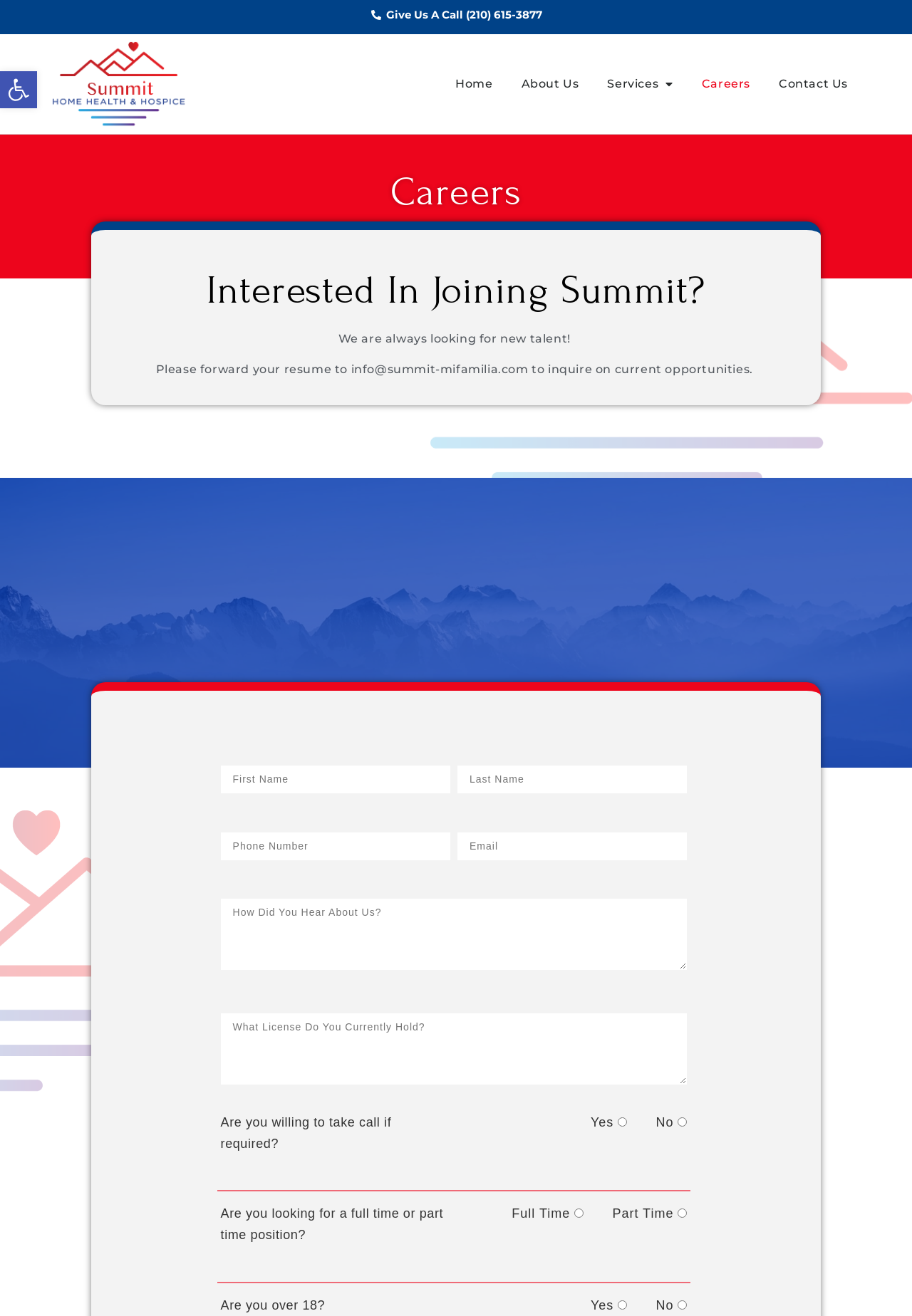What is the email address to forward the resume?
Please provide a detailed and thorough answer to the question.

The email address can be found in the static text 'Please forward your resume to info@summit-mifamilia.com to inquire on current opportunities.' on the webpage.